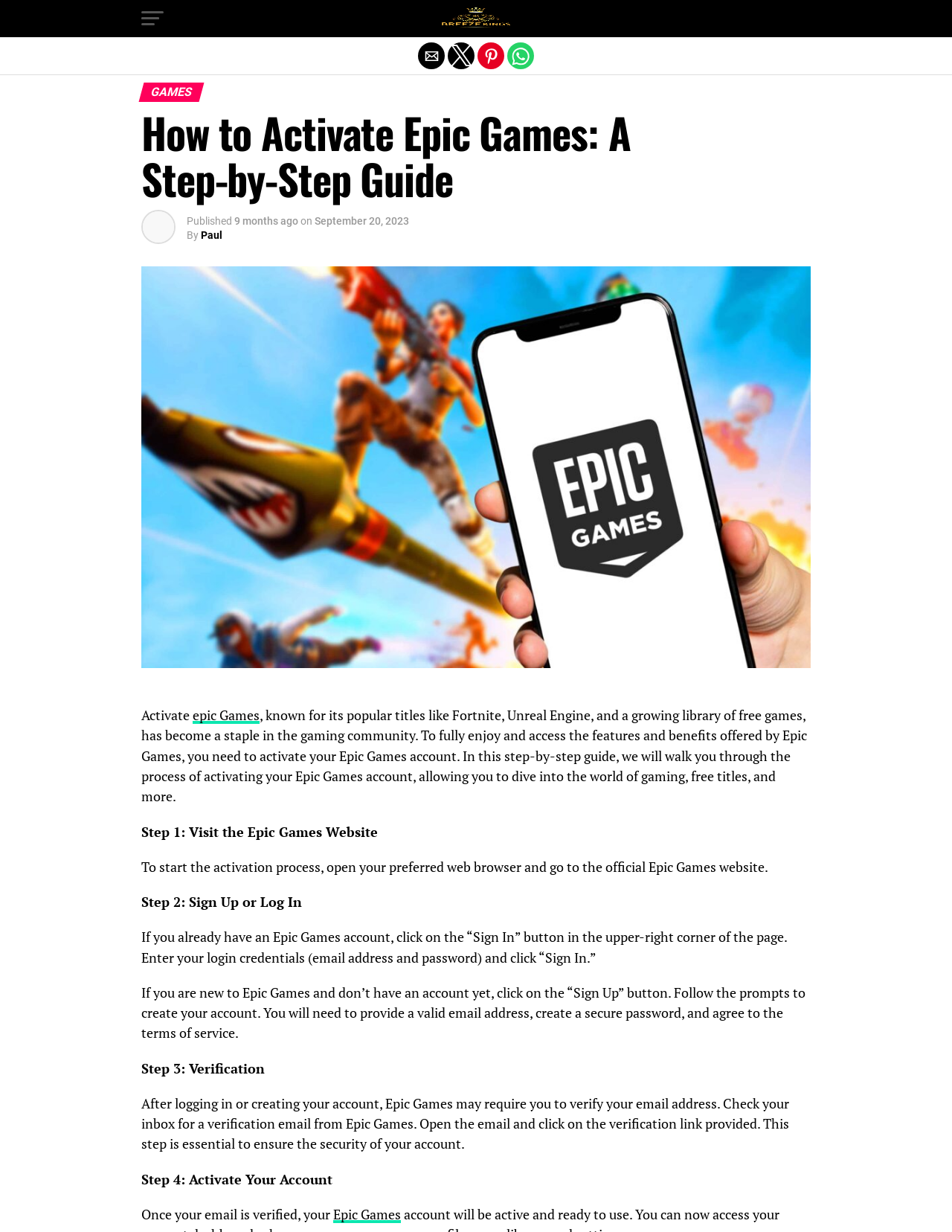How many steps are involved in activating an Epic Games account?
Answer the question with a single word or phrase derived from the image.

4 steps